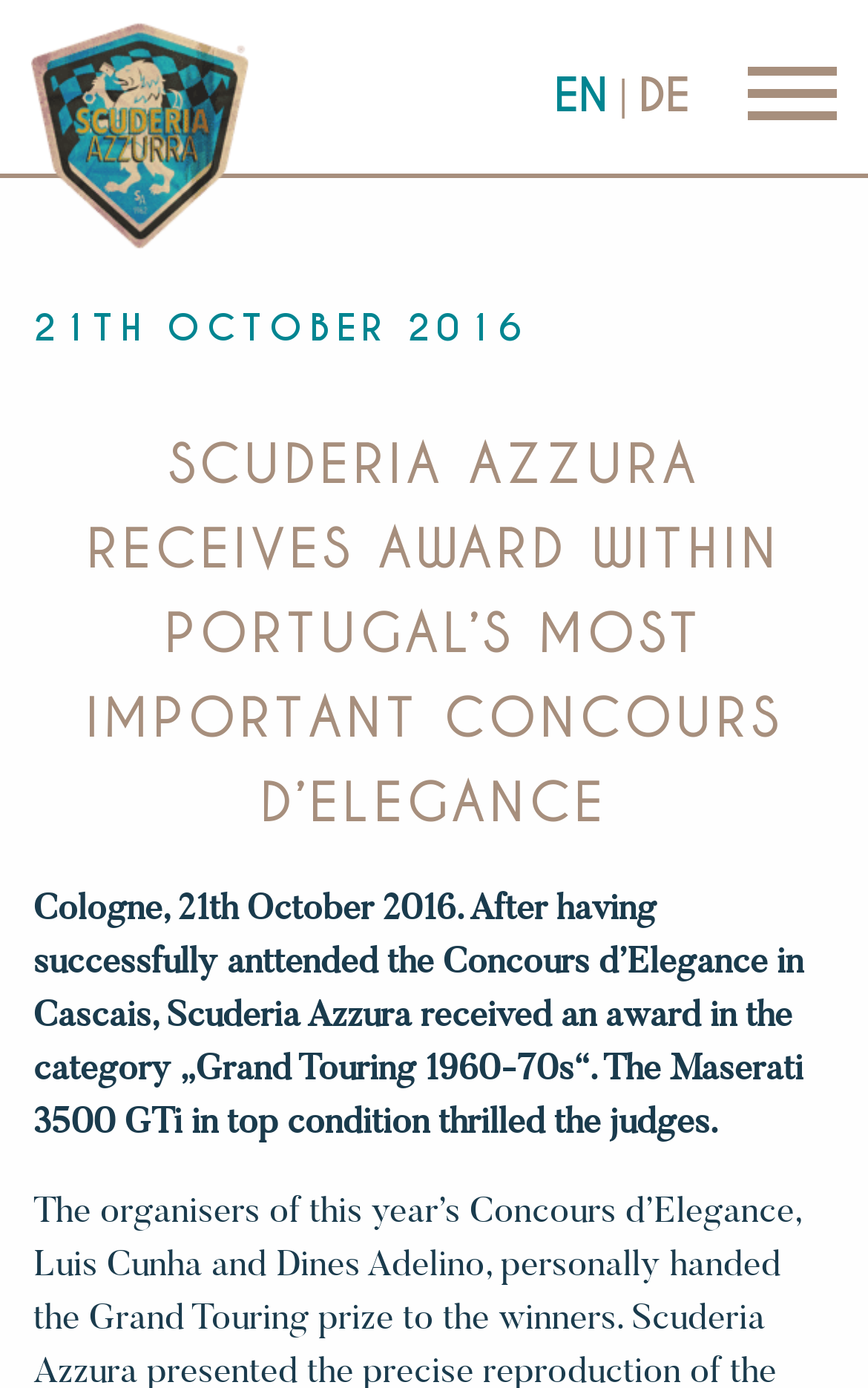Please provide a detailed answer to the question below by examining the image:
What is the date of the Concours d'Elegance event?

I found the date by looking at the StaticText element with the content '21TH OCTOBER 2016' which is a child of the HeaderAsNonLandmark element.